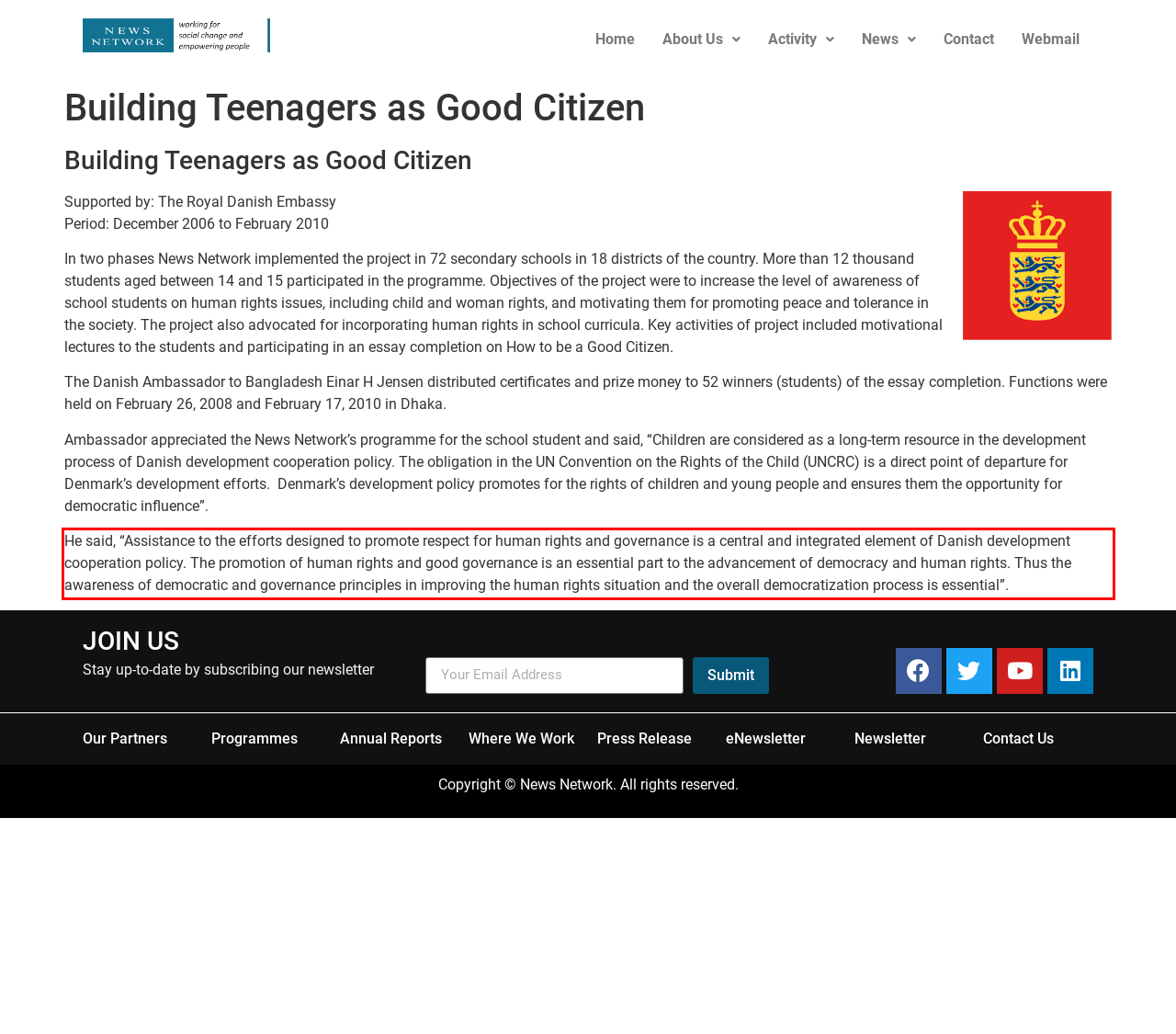Look at the provided screenshot of the webpage and perform OCR on the text within the red bounding box.

He said, “Assistance to the efforts designed to promote respect for human rights and governance is a central and integrated element of Danish development cooperation policy. The promotion of human rights and good governance is an essential part to the advancement of democracy and human rights. Thus the awareness of democratic and governance principles in improving the human rights situation and the overall democratization process is essential”.